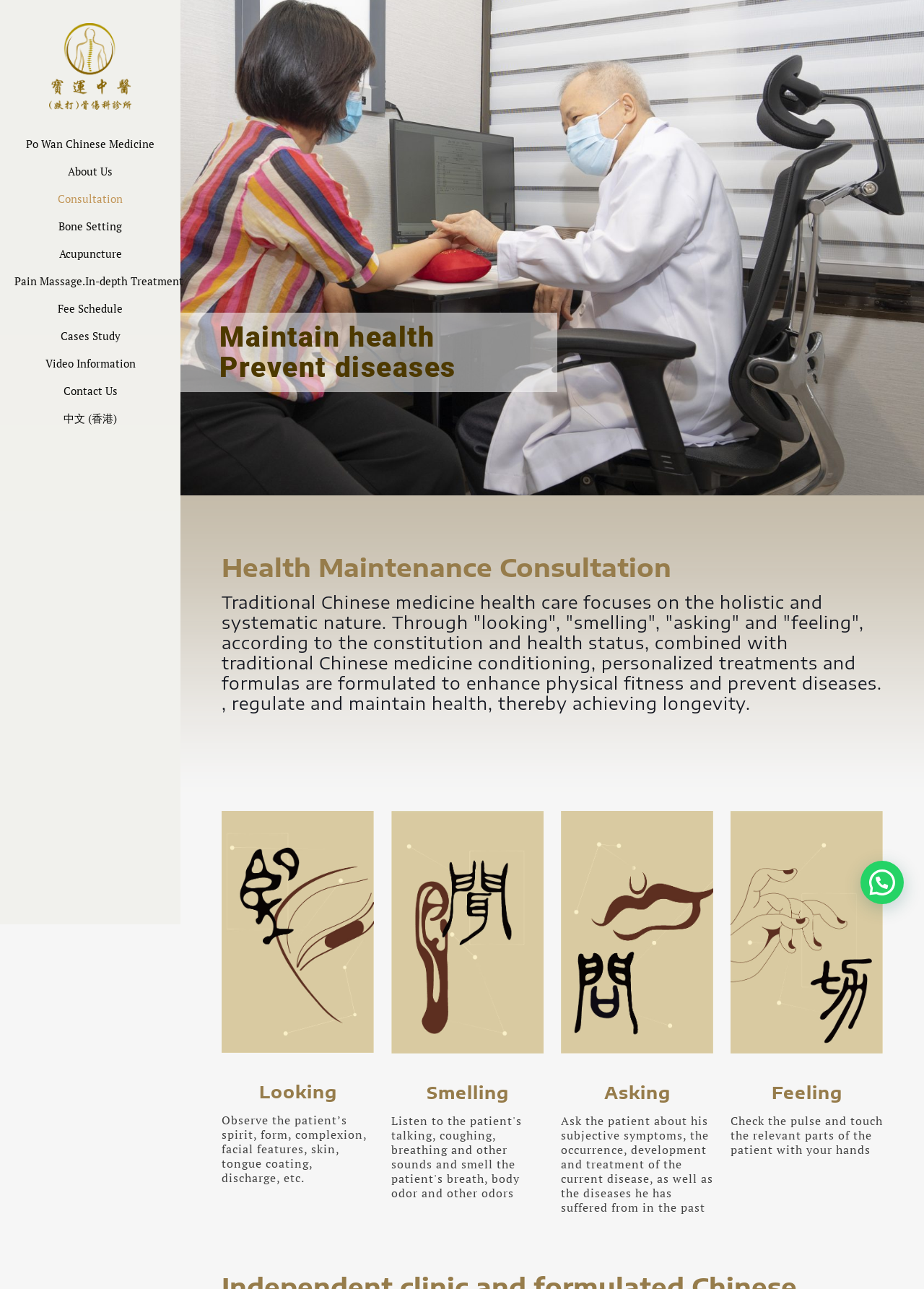Explain the webpage in detail.

The webpage is about Po Wan Chinese Medicine, specifically focusing on consultation services. At the top left corner, there is a logo image. Below the logo, a main menu navigation bar is located, containing 11 links to different sections of the website, including "About Us", "Consultation", "Bone Setting", and "Contact Us".

On the right side of the main menu, there is a social media navigation menu with a few links. Below the main menu, there are three short paragraphs of text, with headings "Maintain health", "Prevent diseases", and "Health Maintenance Consultation". The main content of the page is divided into four sections, each with a heading: "Looking", "Smelling", "Asking", and "Feeling". 

Each section has a brief description of the traditional Chinese medicine approach, accompanied by an image. The "Looking" section has an image on the left and a text description on the right. The "Smelling" section has an image on the right and a heading above it. The "Asking" section has an image on the right and a text description below it. The "Feeling" section has an image on the right and a text description below it. 

At the bottom right corner of the page, there is a link "CUT-04" with an image. Overall, the webpage has a simple and clean layout, with a focus on presenting information about traditional Chinese medicine consultation services.